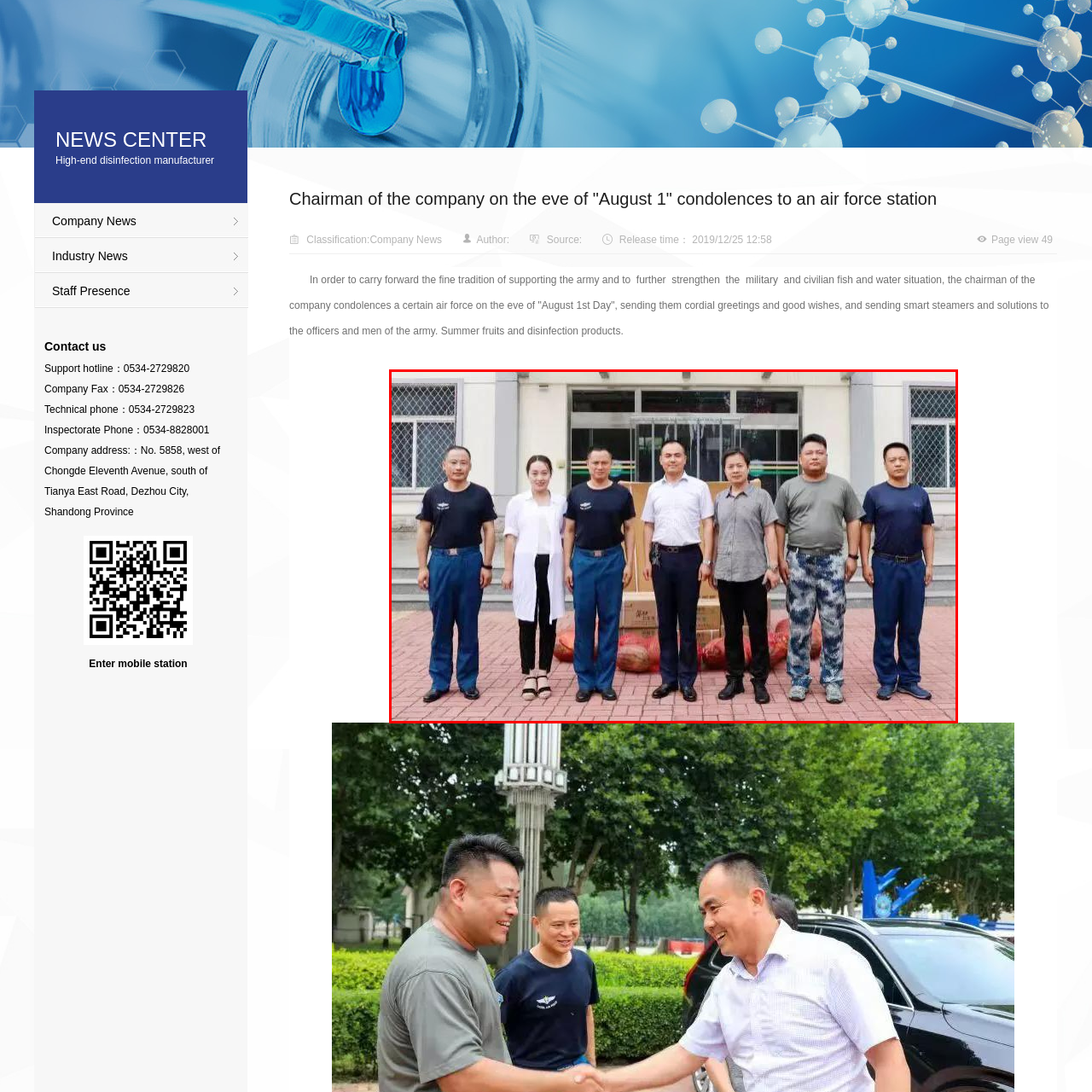How many people are in the group?
Pay attention to the section of the image highlighted by the red bounding box and provide a comprehensive answer to the question.

By counting the individuals in the image, I determined that there are seven people standing together in front of the building, which appears to be a company facility or headquarters.